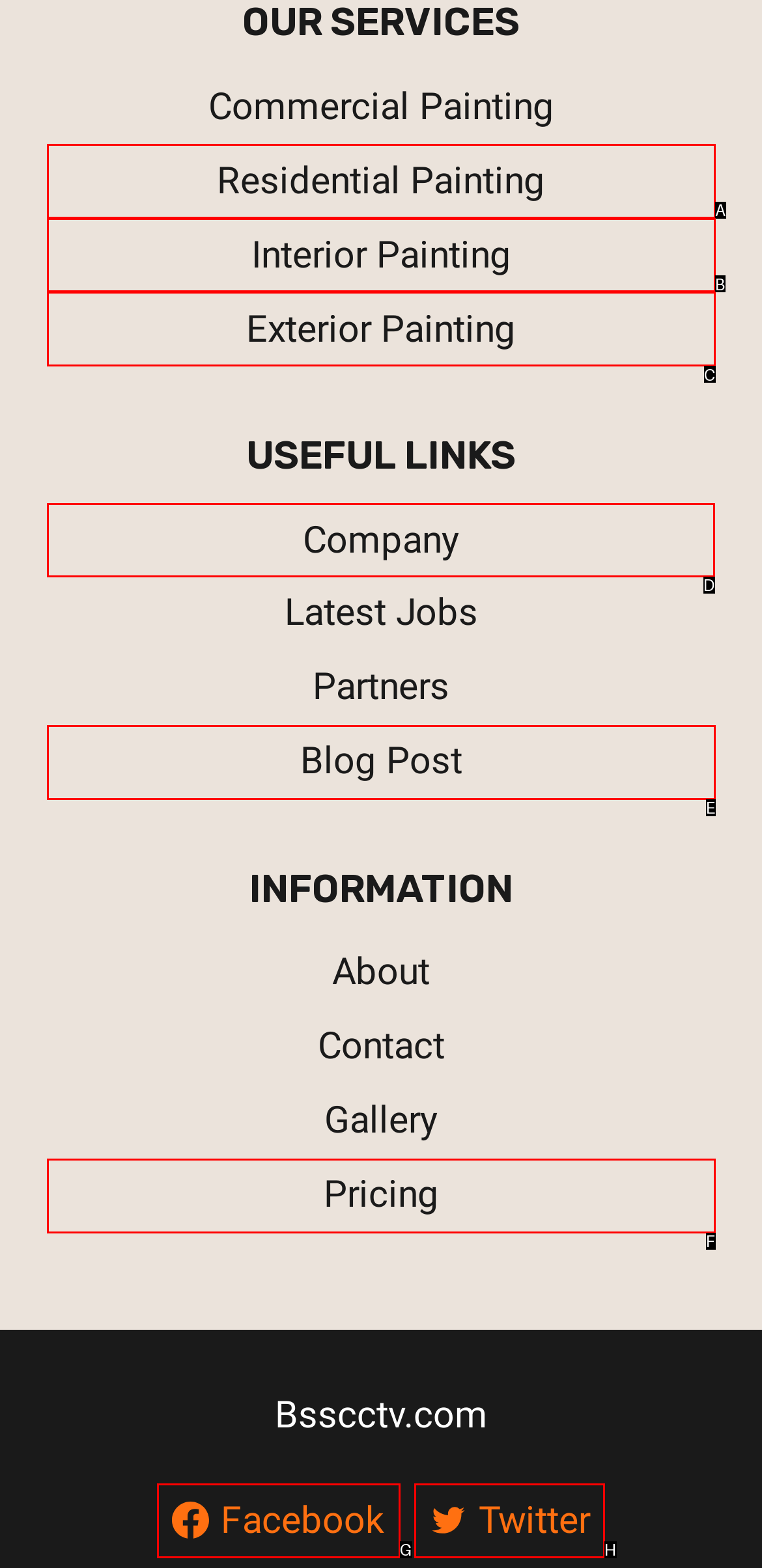Determine which HTML element should be clicked for this task: Visit the Company page
Provide the option's letter from the available choices.

D